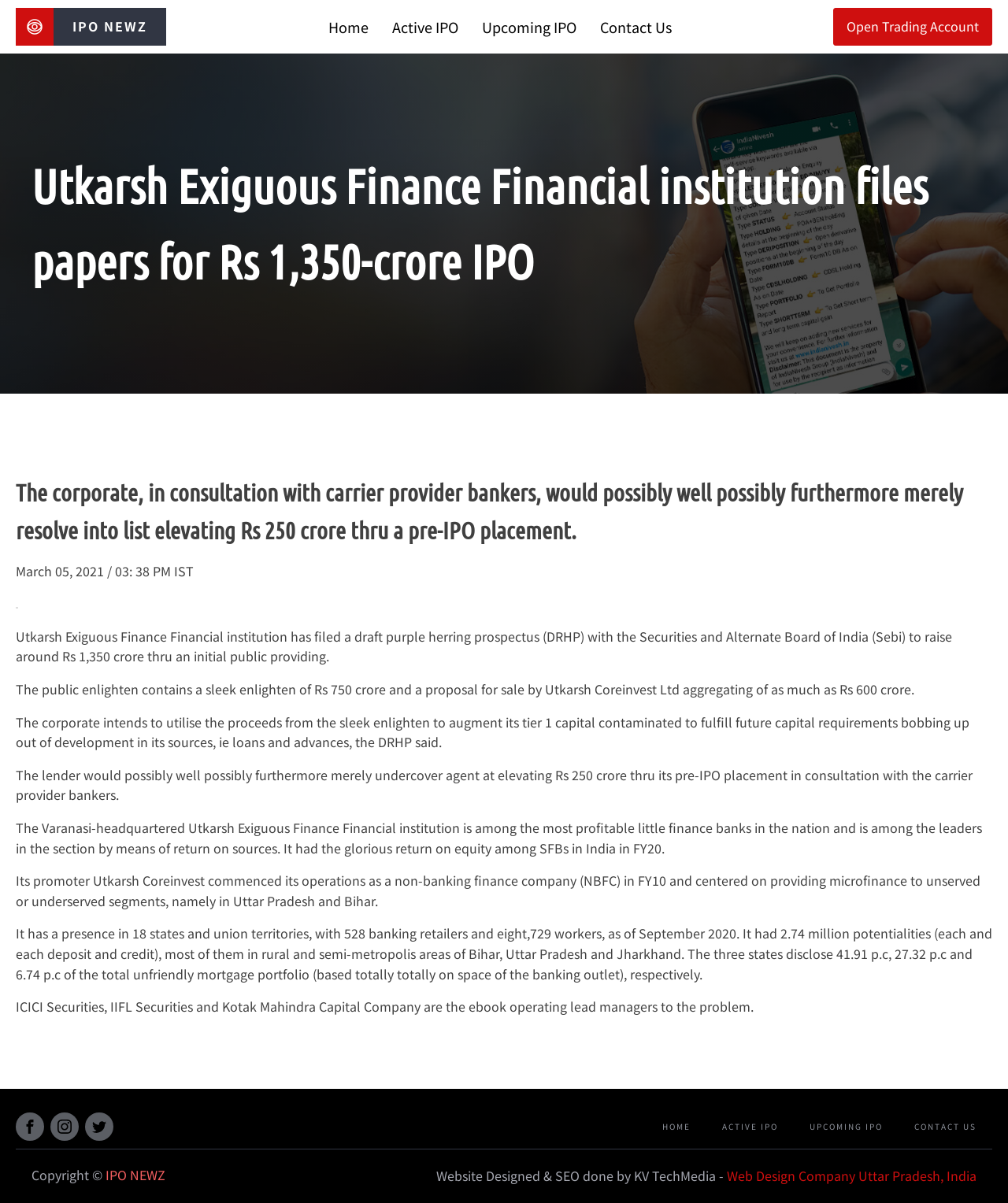What is the main heading of this webpage? Please extract and provide it.

Utkarsh Exiguous Finance Financial institution files papers for Rs 1,350-crore IPO